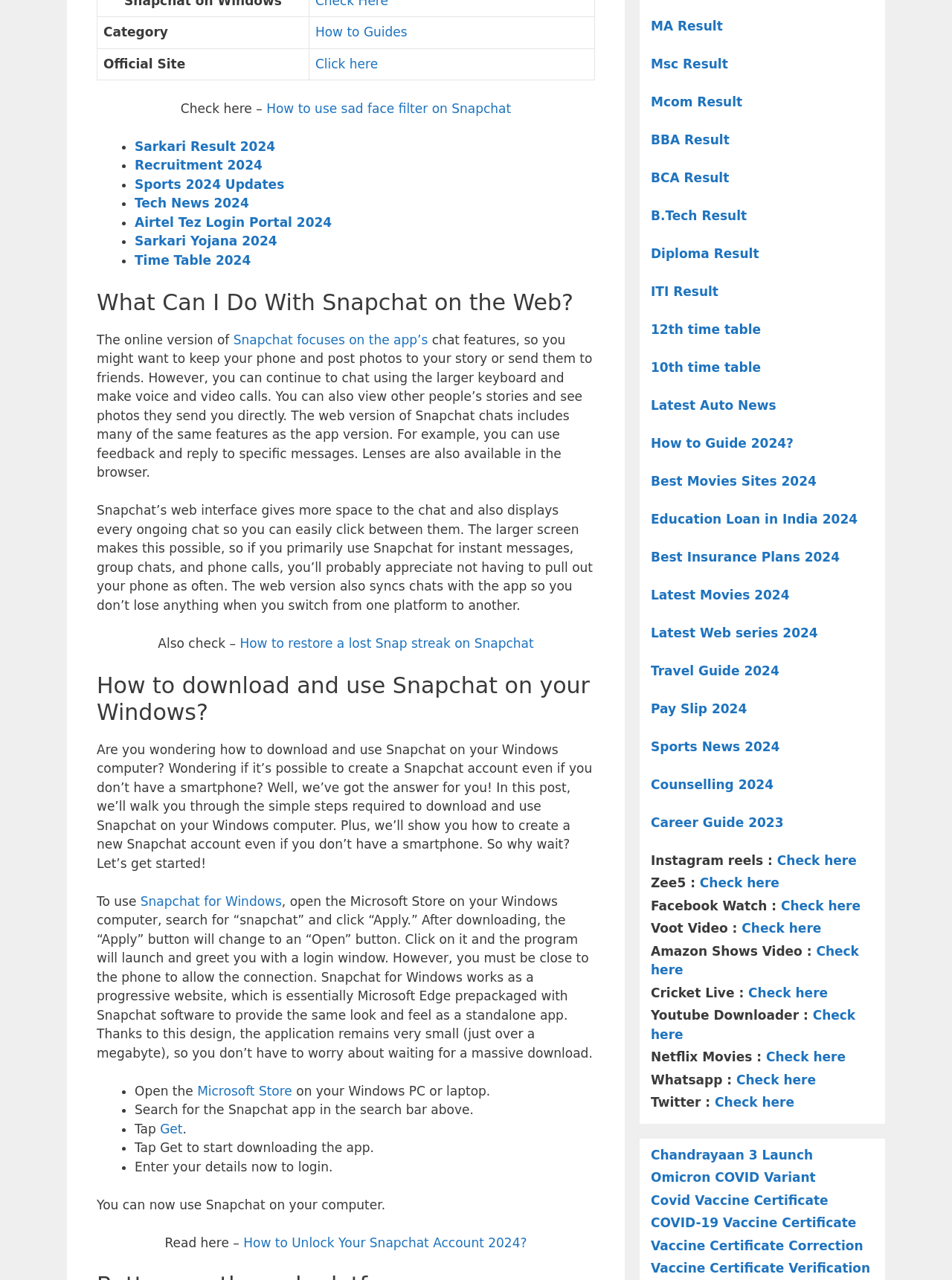Kindly provide the bounding box coordinates of the section you need to click on to fulfill the given instruction: "View MA Result".

[0.684, 0.014, 0.759, 0.026]